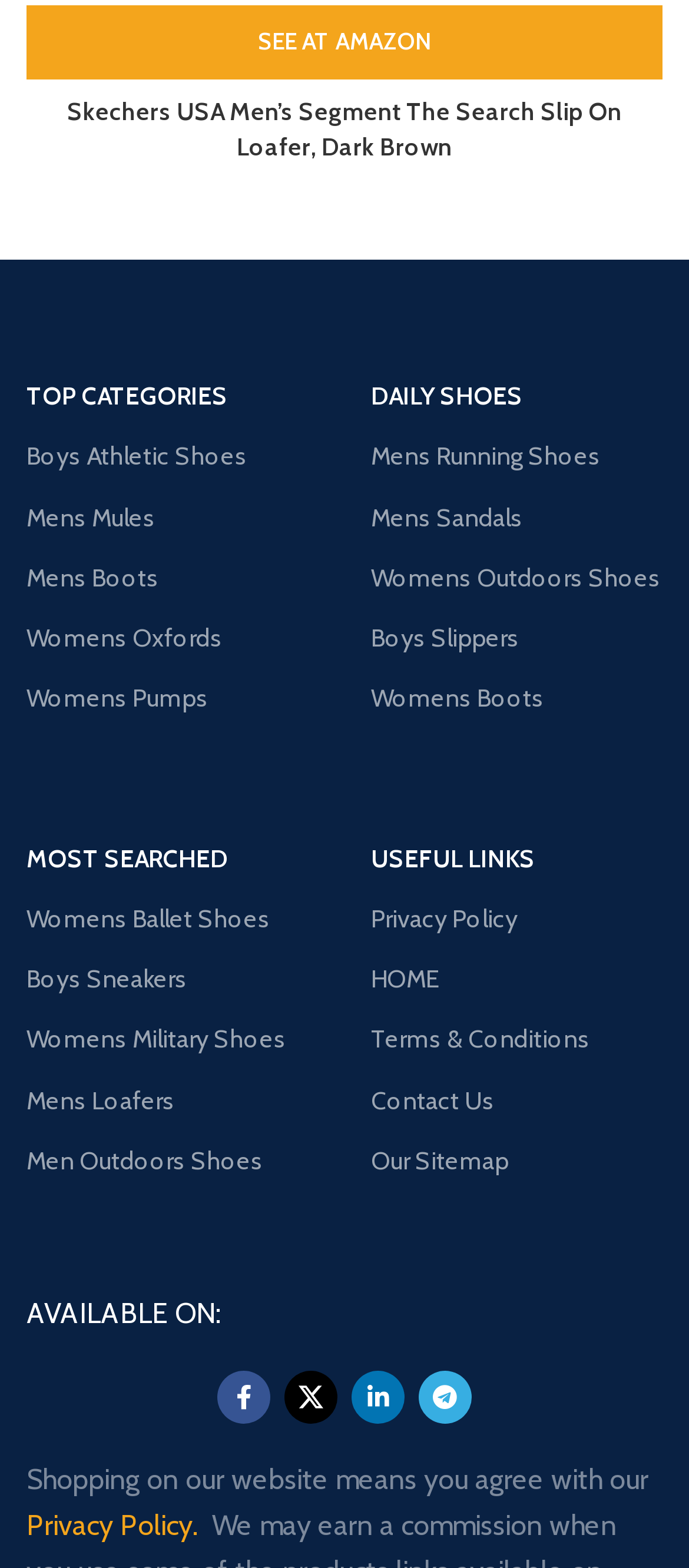Identify the bounding box coordinates of the element to click to follow this instruction: 'Click on SEE AT AMAZON'. Ensure the coordinates are four float values between 0 and 1, provided as [left, top, right, bottom].

[0.038, 0.004, 0.962, 0.051]